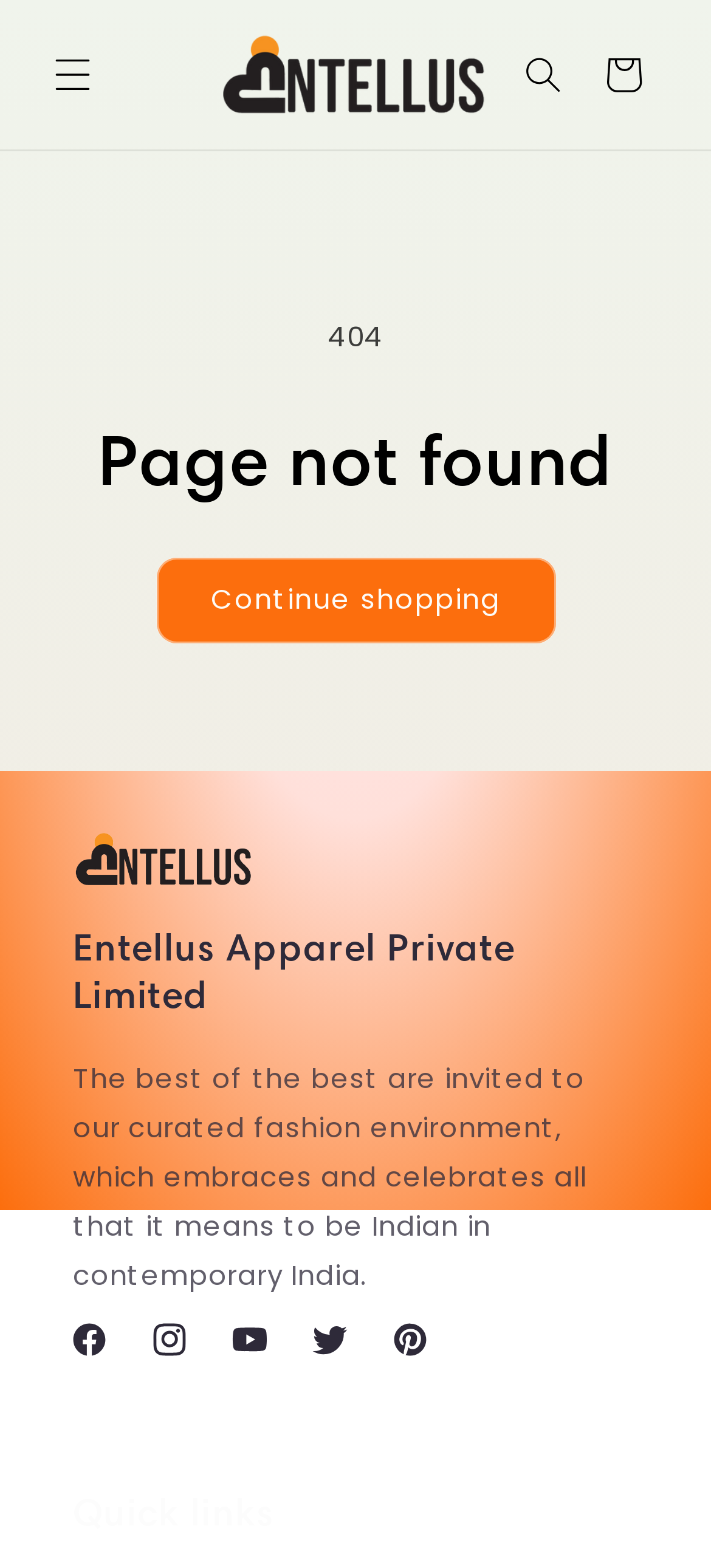From the webpage screenshot, predict the bounding box coordinates (top-left x, top-left y, bottom-right x, bottom-right y) for the UI element described here: parent_node: Cart

[0.287, 0.012, 0.708, 0.083]